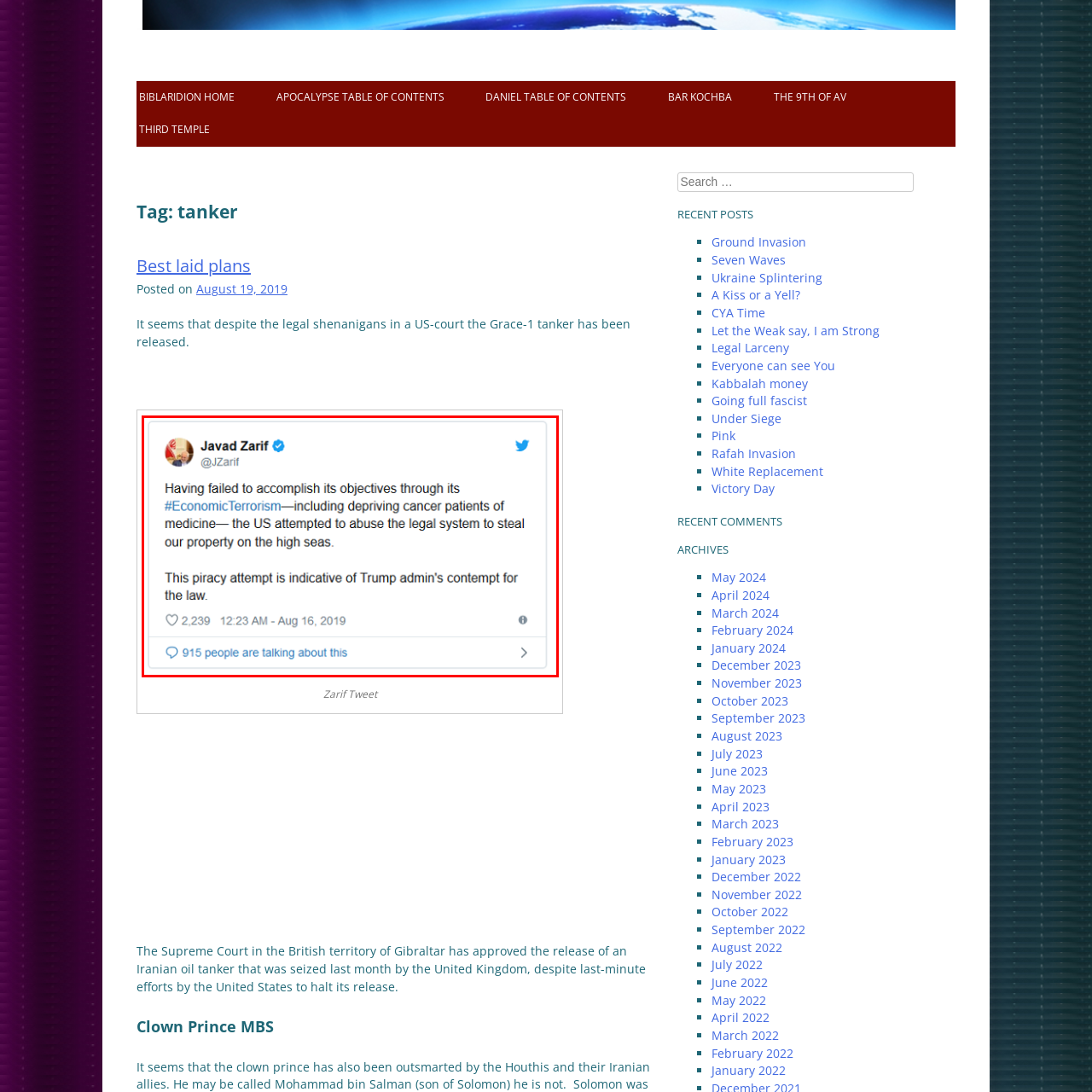Pay attention to the image highlighted by the red border, What is the topic of the tweet? Please give a one-word or short phrase answer.

Economic Terrorism